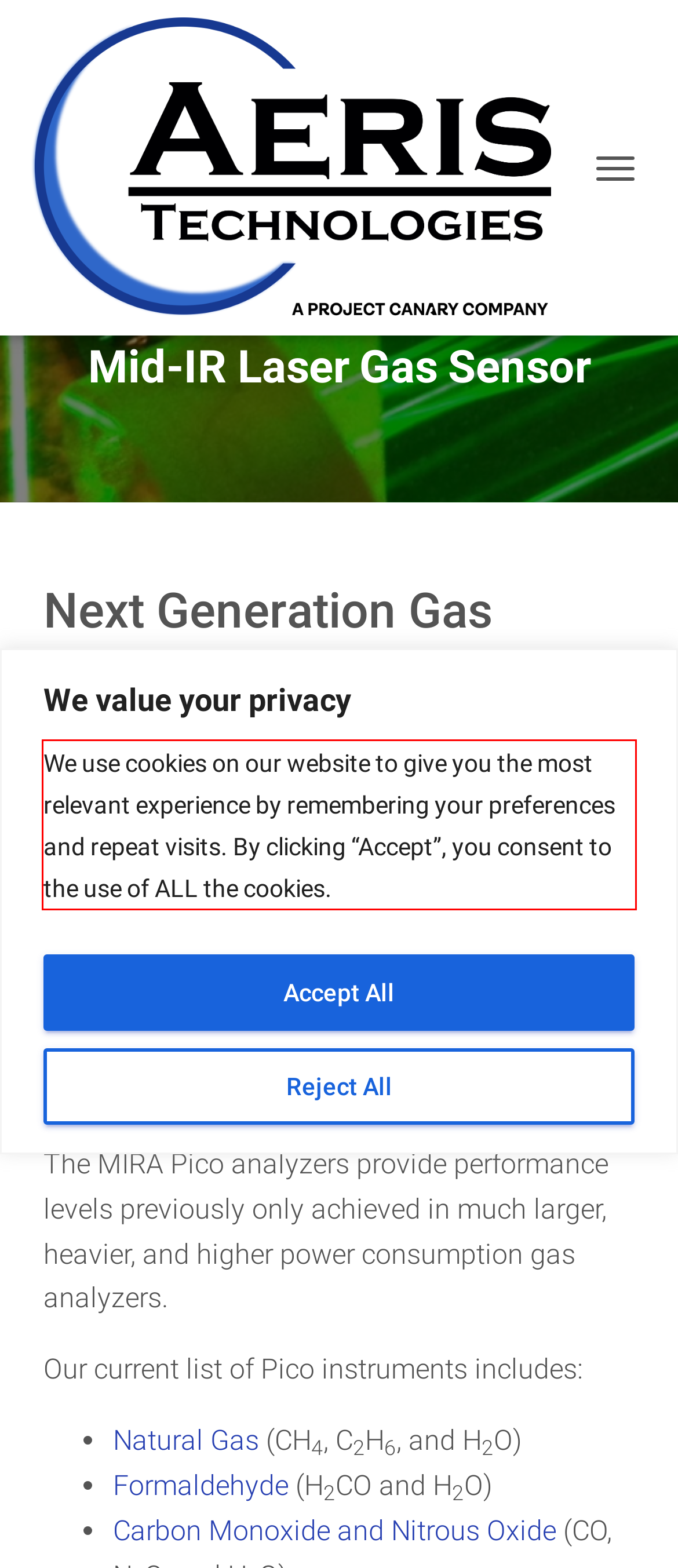Given a screenshot of a webpage with a red bounding box, extract the text content from the UI element inside the red bounding box.

We use cookies on our website to give you the most relevant experience by remembering your preferences and repeat visits. By clicking “Accept”, you consent to the use of ALL the cookies.